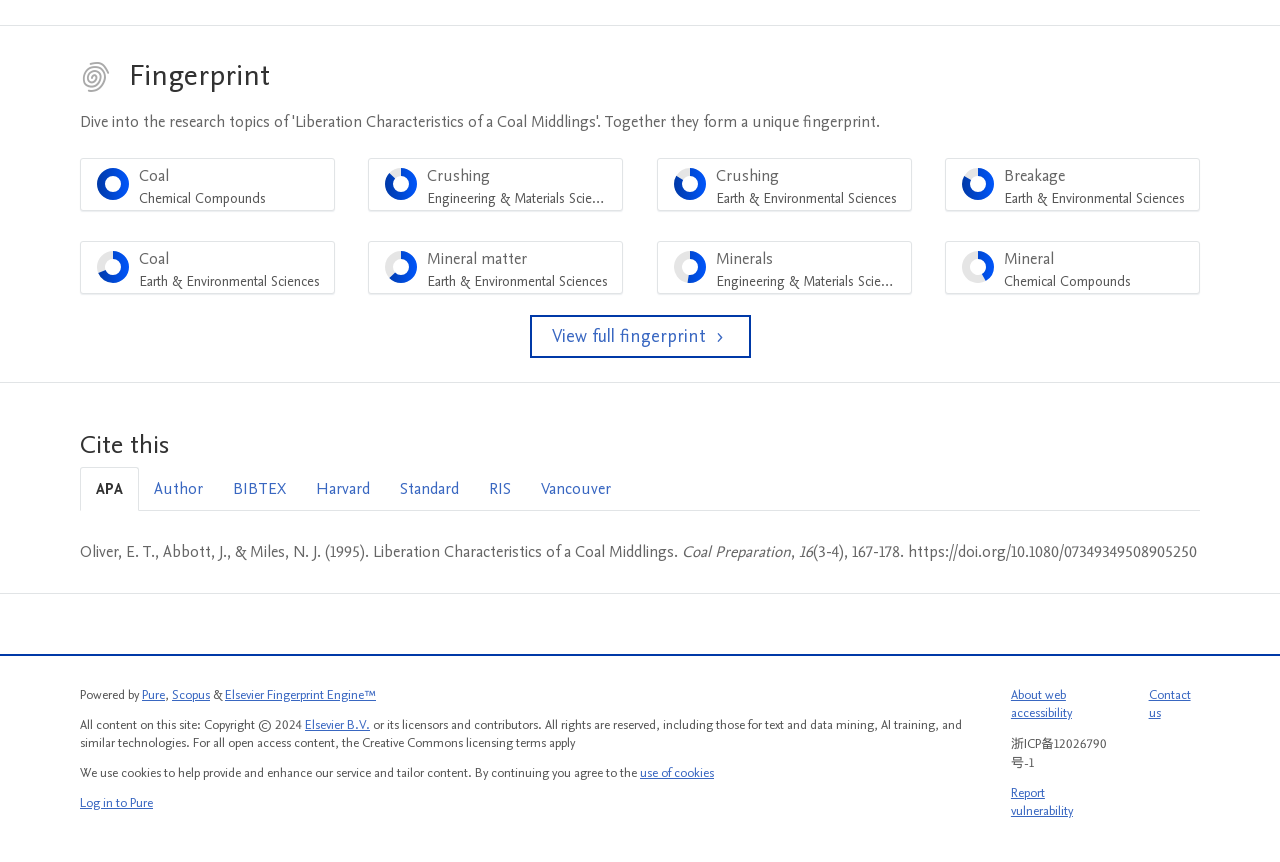For the following element description, predict the bounding box coordinates in the format (top-left x, top-left y, bottom-right x, bottom-right y). All values should be floating point numbers between 0 and 1. Description: Elsevier Fingerprint Engine™

[0.176, 0.796, 0.294, 0.817]